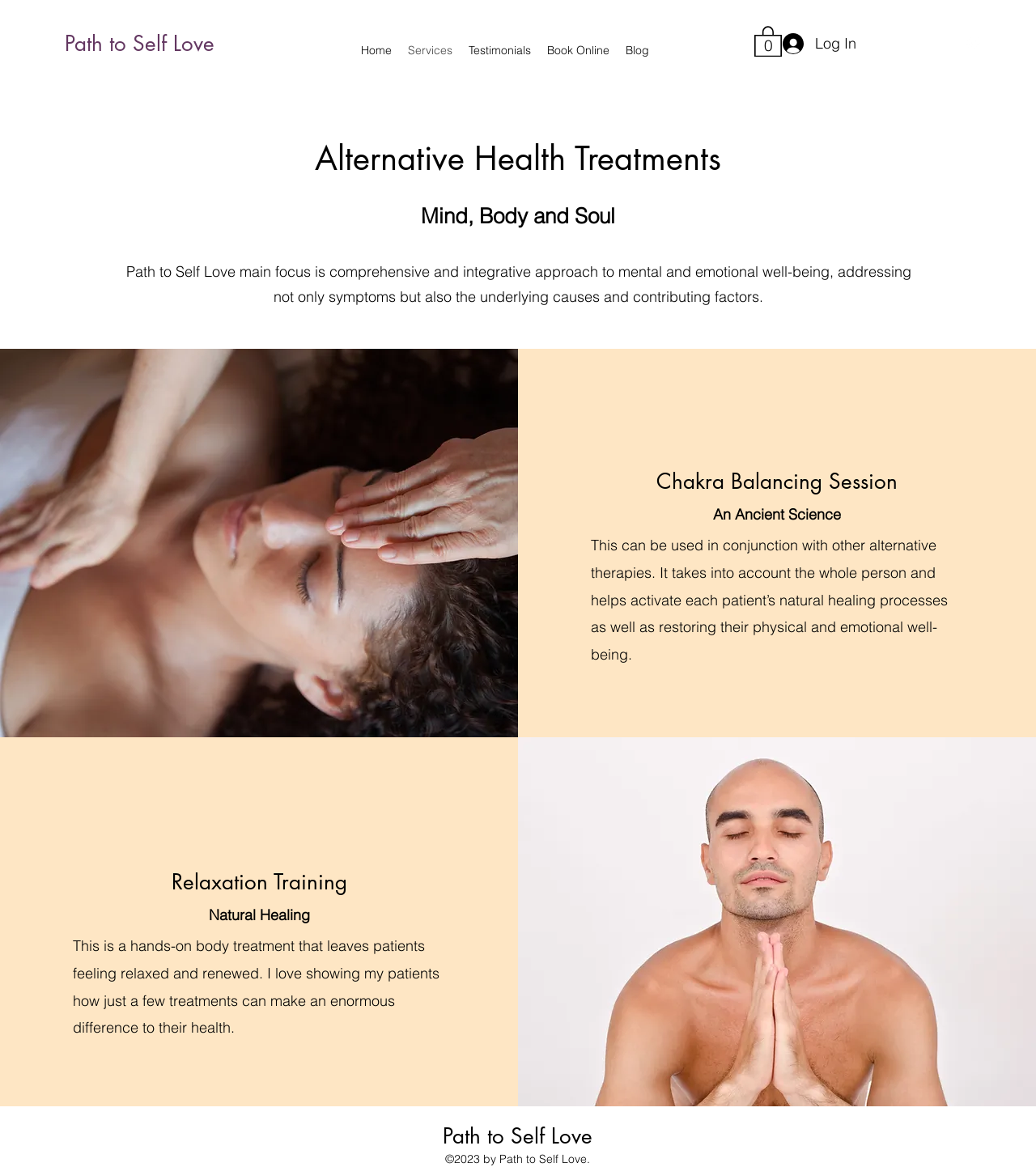Bounding box coordinates should be in the format (top-left x, top-left y, bottom-right x, bottom-right y) and all values should be floating point numbers between 0 and 1. Determine the bounding box coordinate for the UI element described as: Testimonials

[0.445, 0.033, 0.52, 0.053]